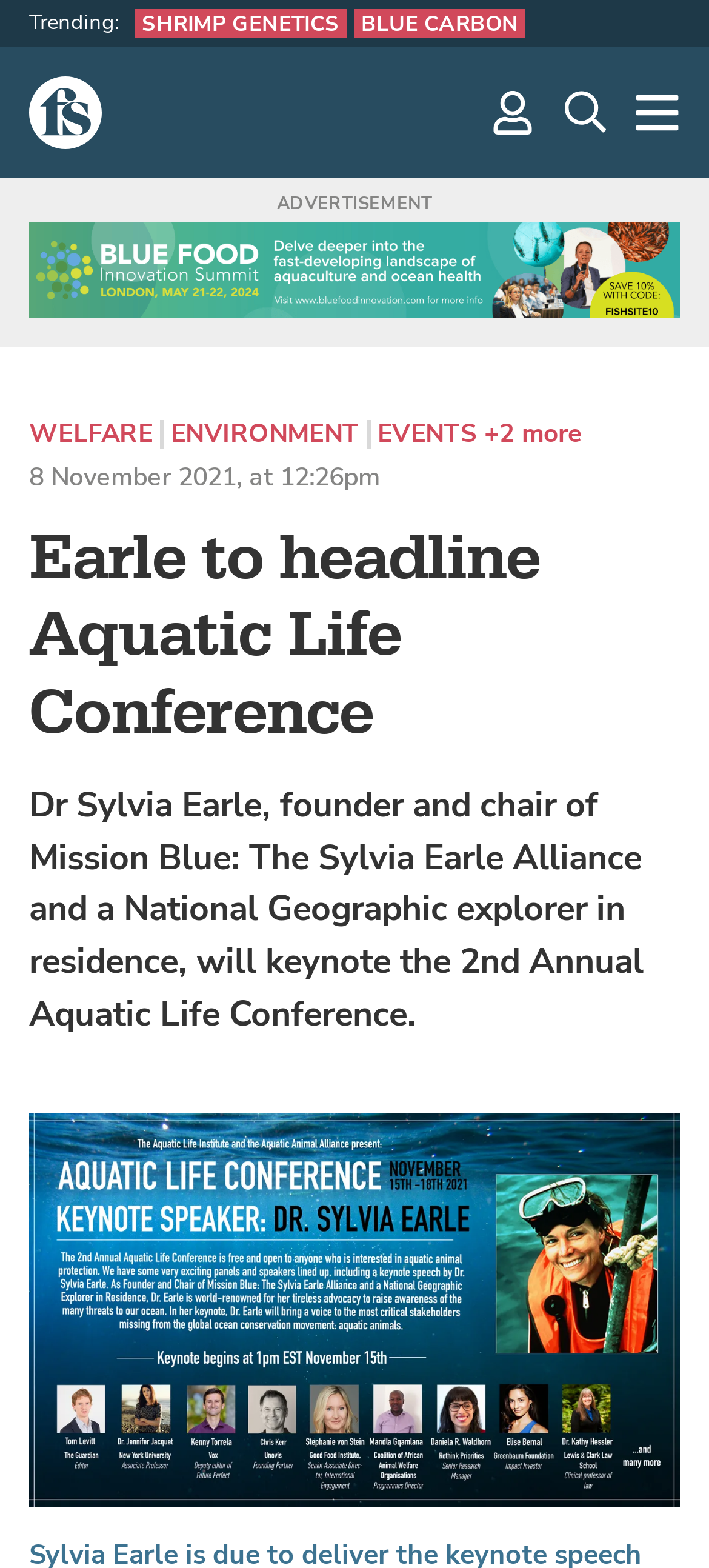Give an in-depth explanation of the webpage layout and content.

The webpage appears to be an article page from "The Fish Site" website. At the top left corner, there is a logo of "The Fish Site" accompanied by a link to the website's homepage. On the top right corner, there are three buttons: "More", "Search", and an unnamed button.

Below the top navigation bar, there is a tertiary navigation section with a "Trending" label, followed by two links to "SHRIMP GENETICS" and "BLUE CARBON" topics.

The main content of the page is an article with a heading "Earle to headline Aquatic Life Conference". The article's text describes Dr. Sylvia Earle, founder and chair of Mission Blue, keynoting the 2nd Annual Aquatic Life Conference. The article's text is positioned below the heading and occupies a significant portion of the page.

To the left of the article's text, there are several links to other topics, including "WELFARE", "ENVIRONMENT", "EVENTS", and "+2 more". Below these links, there is a timestamp indicating the article was published on "8 November 2021, at 12:26pm".

At the bottom of the page, there is a complementary section containing an advertisement.